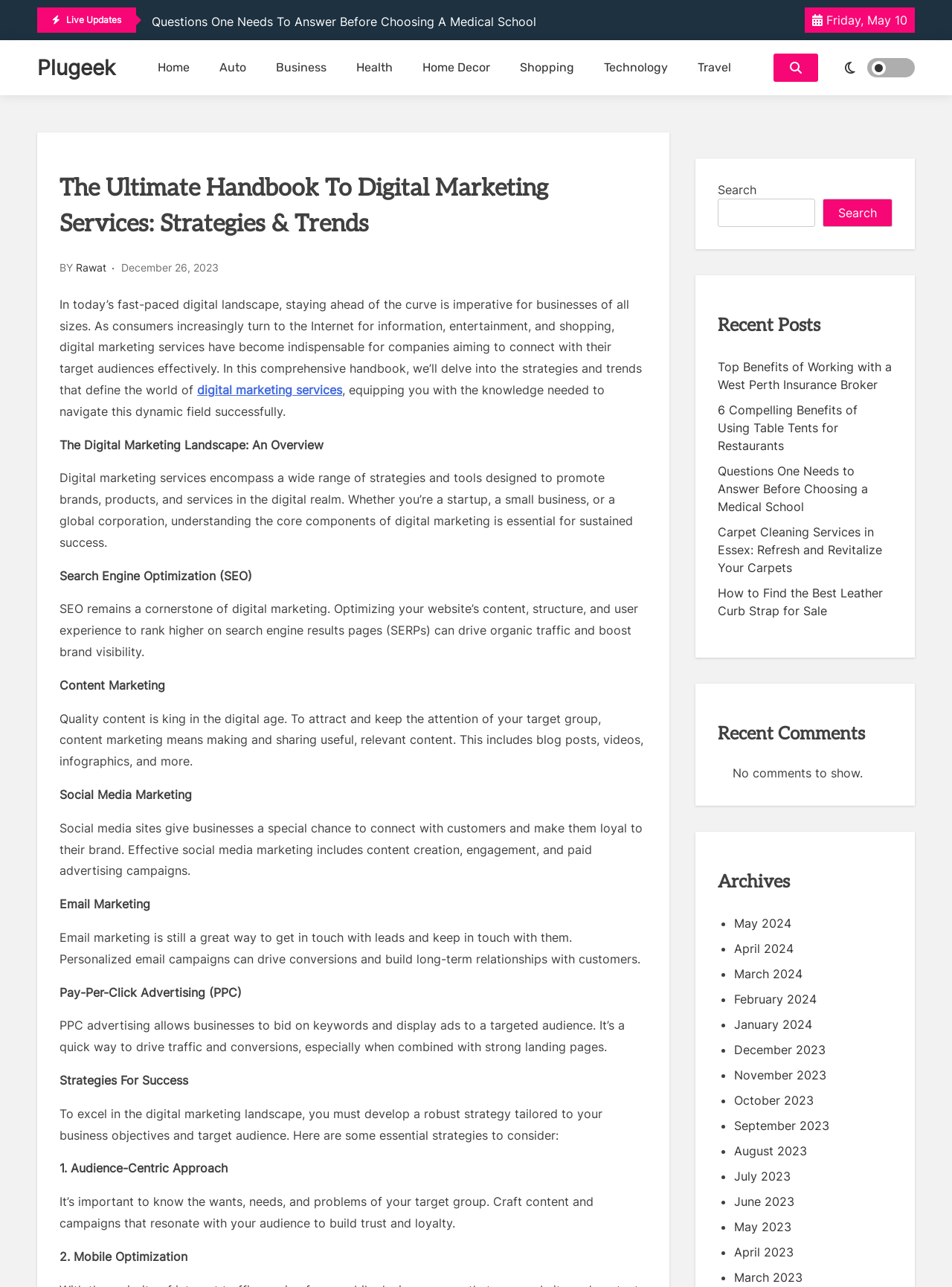Analyze the image and provide a detailed answer to the question: What is the second strategy for success in digital marketing?

The second strategy for success in digital marketing can be found in the section 'Strategies For Success' which lists 'Mobile Optimization' as the second essential strategy to consider.